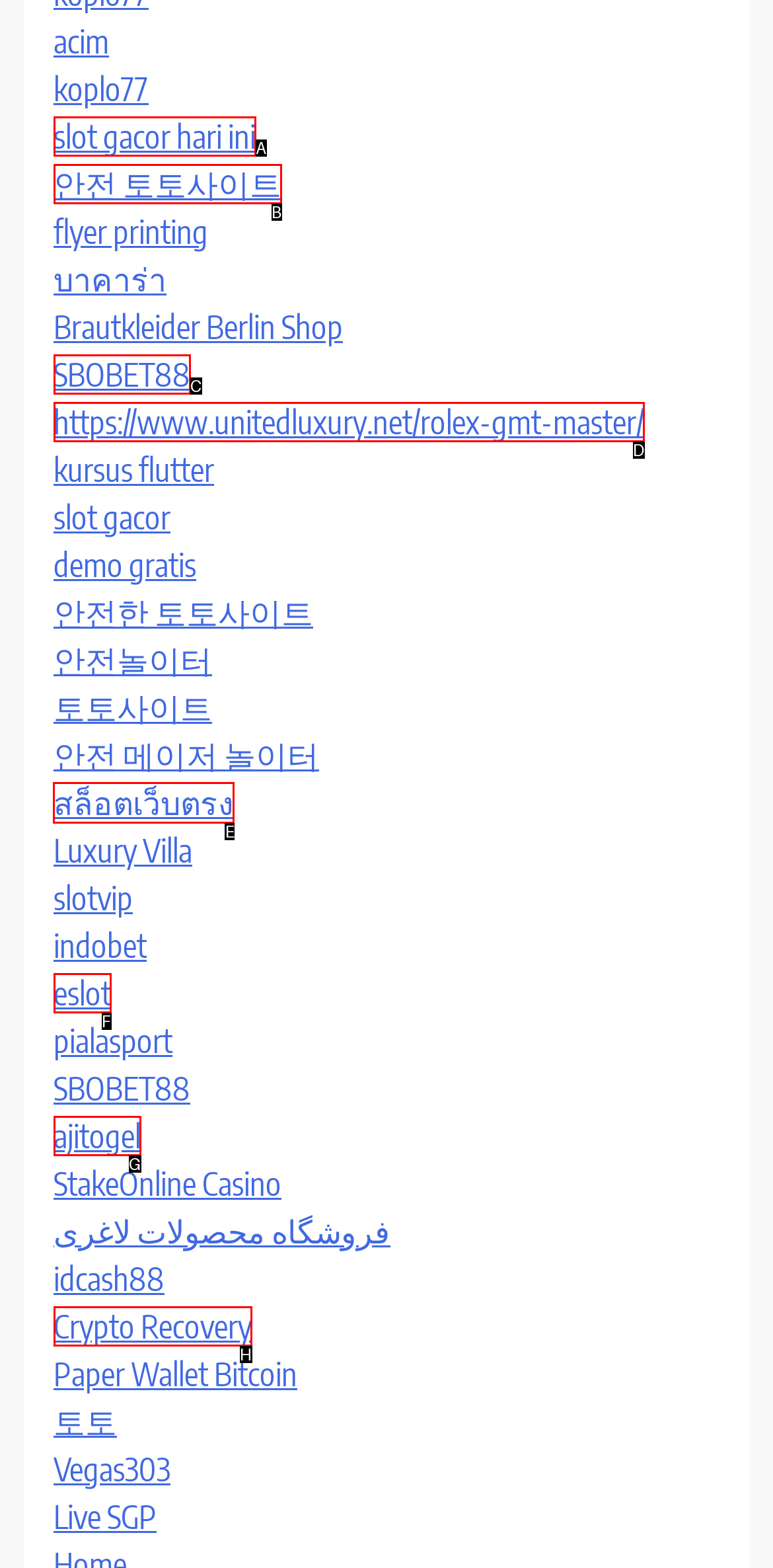Look at the highlighted elements in the screenshot and tell me which letter corresponds to the task: play สล็อตเว็บตรง.

E